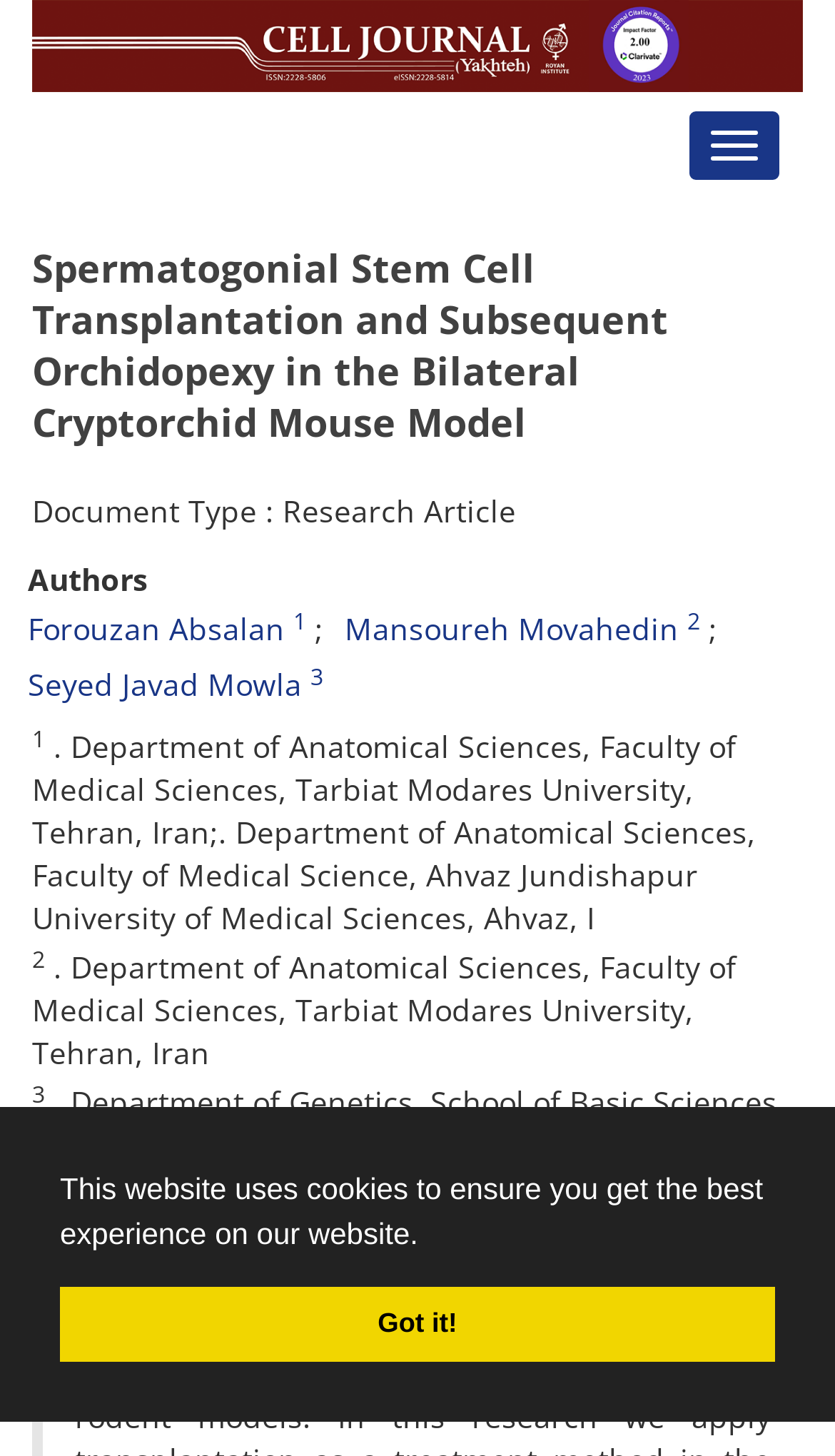Please predict the bounding box coordinates of the element's region where a click is necessary to complete the following instruction: "Read the abstract". The coordinates should be represented by four float numbers between 0 and 1, i.e., [left, top, right, bottom].

[0.033, 0.819, 0.185, 0.847]